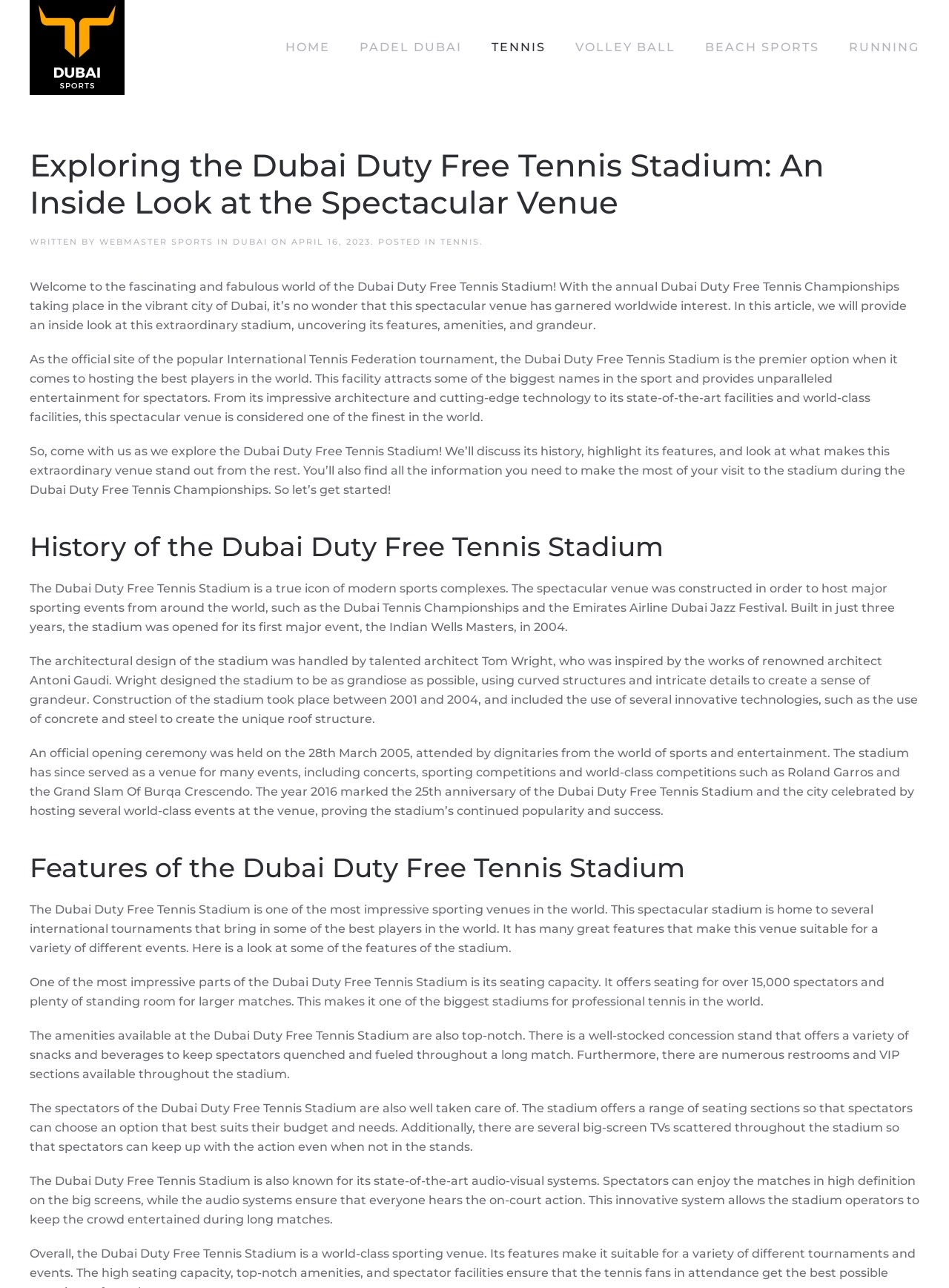Specify the bounding box coordinates of the region I need to click to perform the following instruction: "Click on the 'Back to home' link". The coordinates must be four float numbers in the range of 0 to 1, i.e., [left, top, right, bottom].

[0.031, 0.0, 0.135, 0.074]